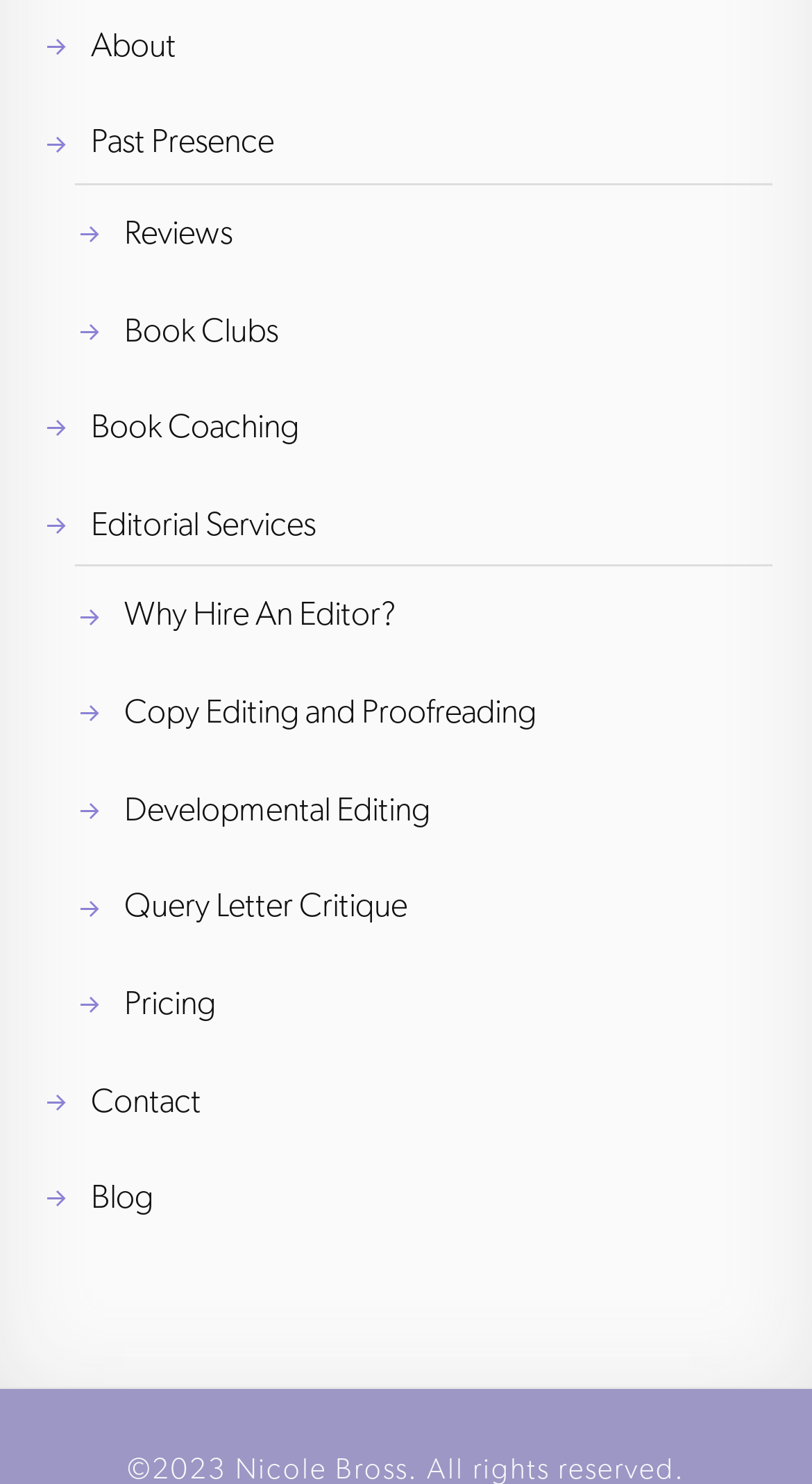Find the bounding box of the UI element described as follows: "Why Hire An Editor?".

[0.153, 0.401, 0.489, 0.427]